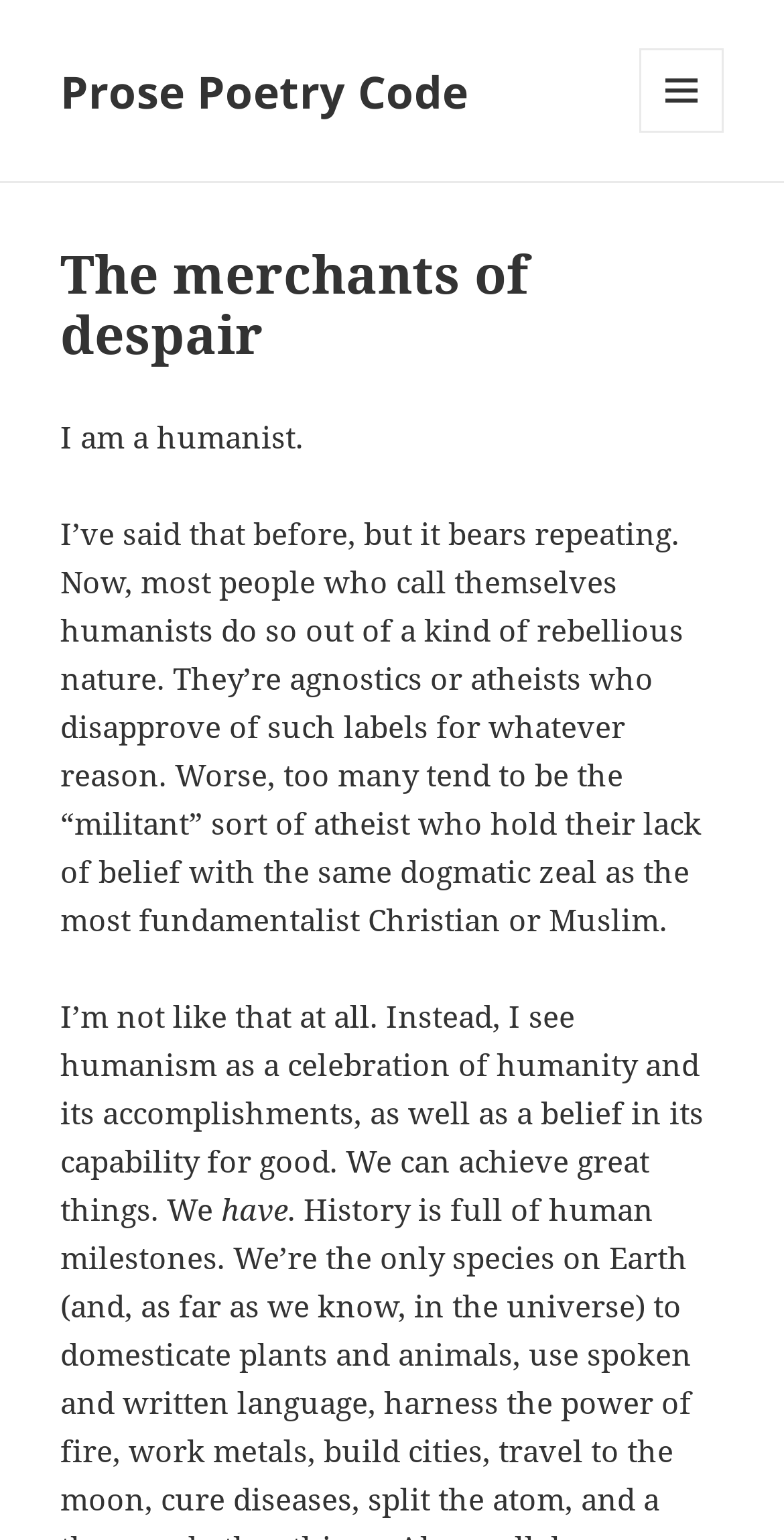Reply to the question below using a single word or brief phrase:
What is the author's self-identification?

humanist